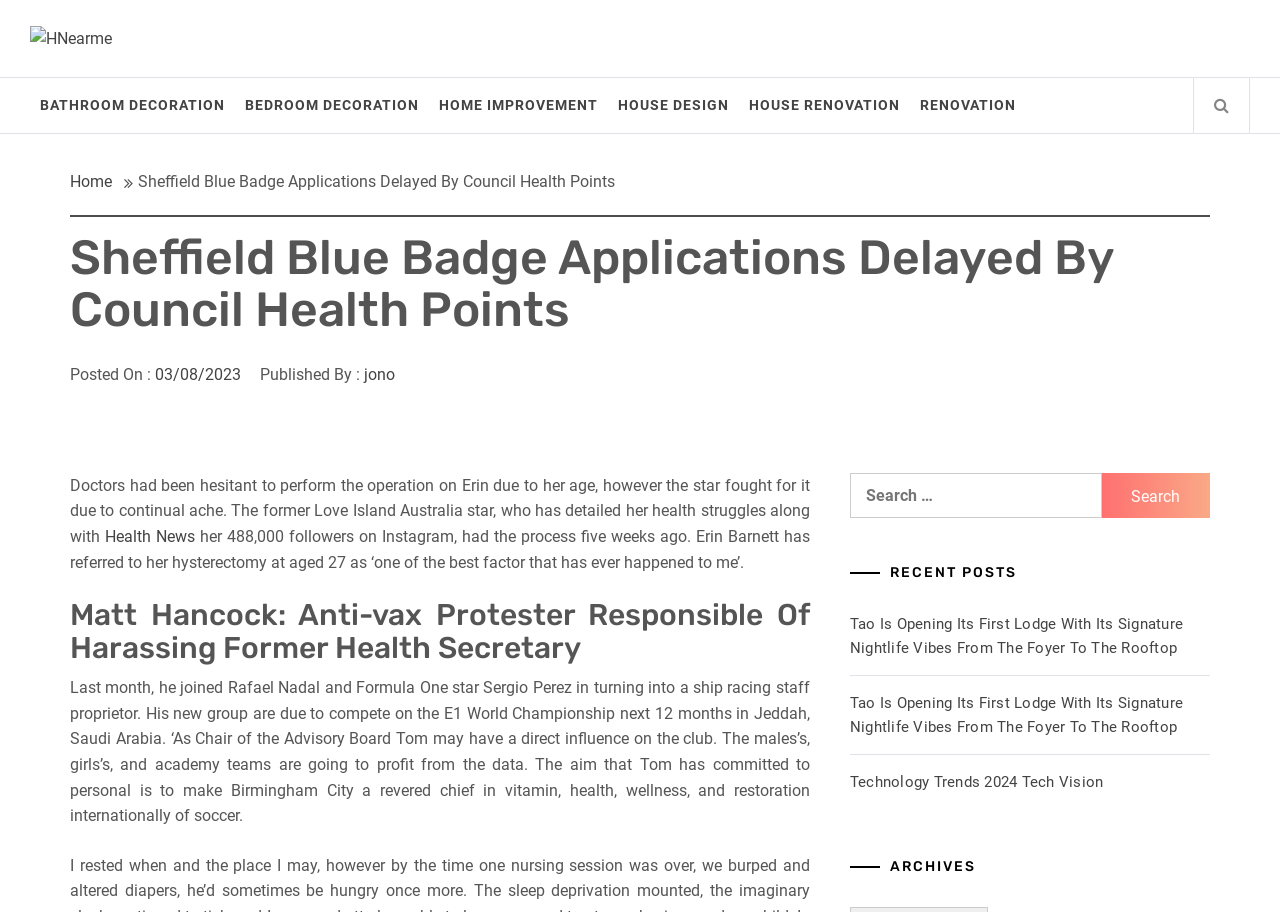Extract the bounding box for the UI element that matches this description: "jono".

[0.284, 0.4, 0.309, 0.421]